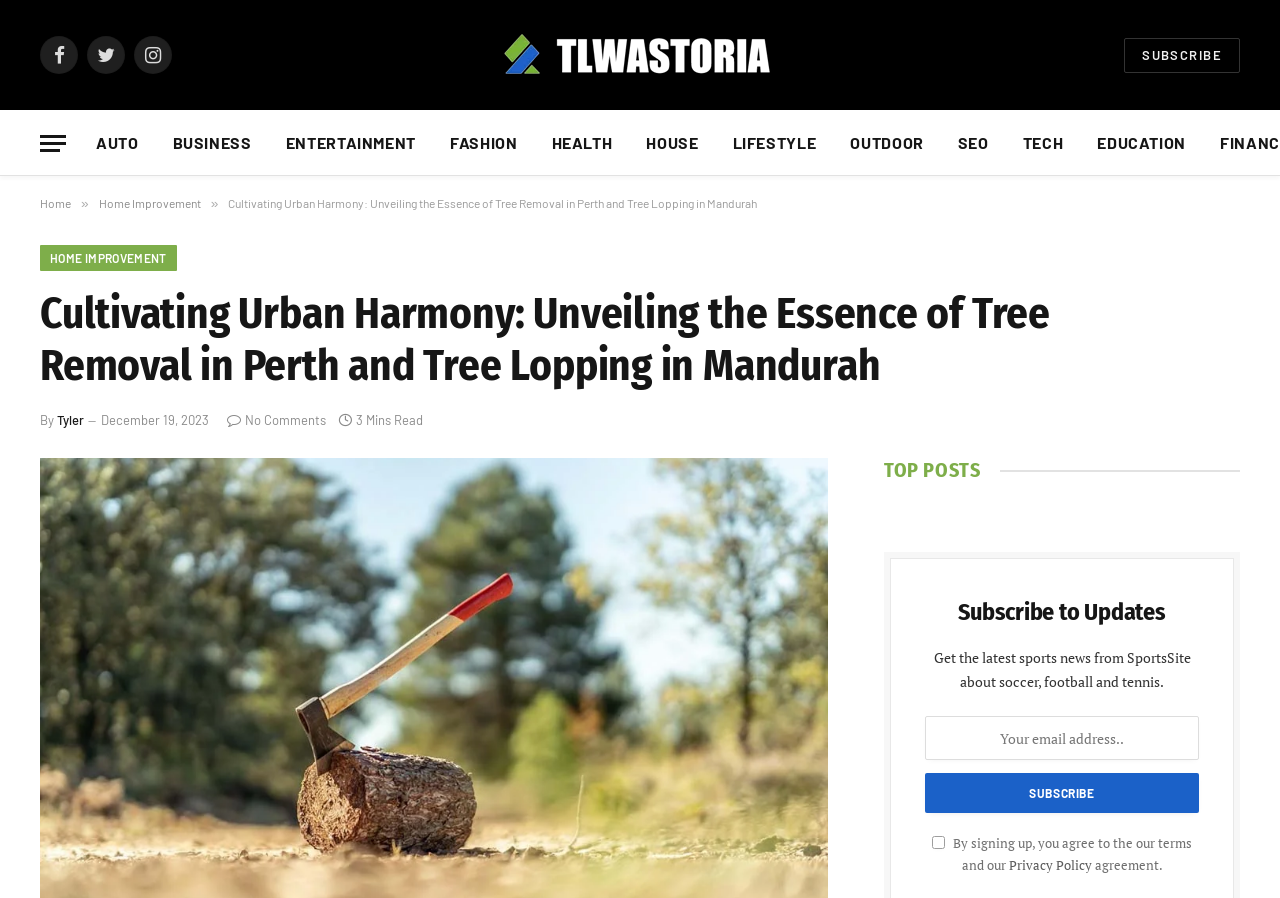Pinpoint the bounding box coordinates of the clickable area needed to execute the instruction: "Click on Facebook link". The coordinates should be specified as four float numbers between 0 and 1, i.e., [left, top, right, bottom].

[0.031, 0.04, 0.061, 0.082]